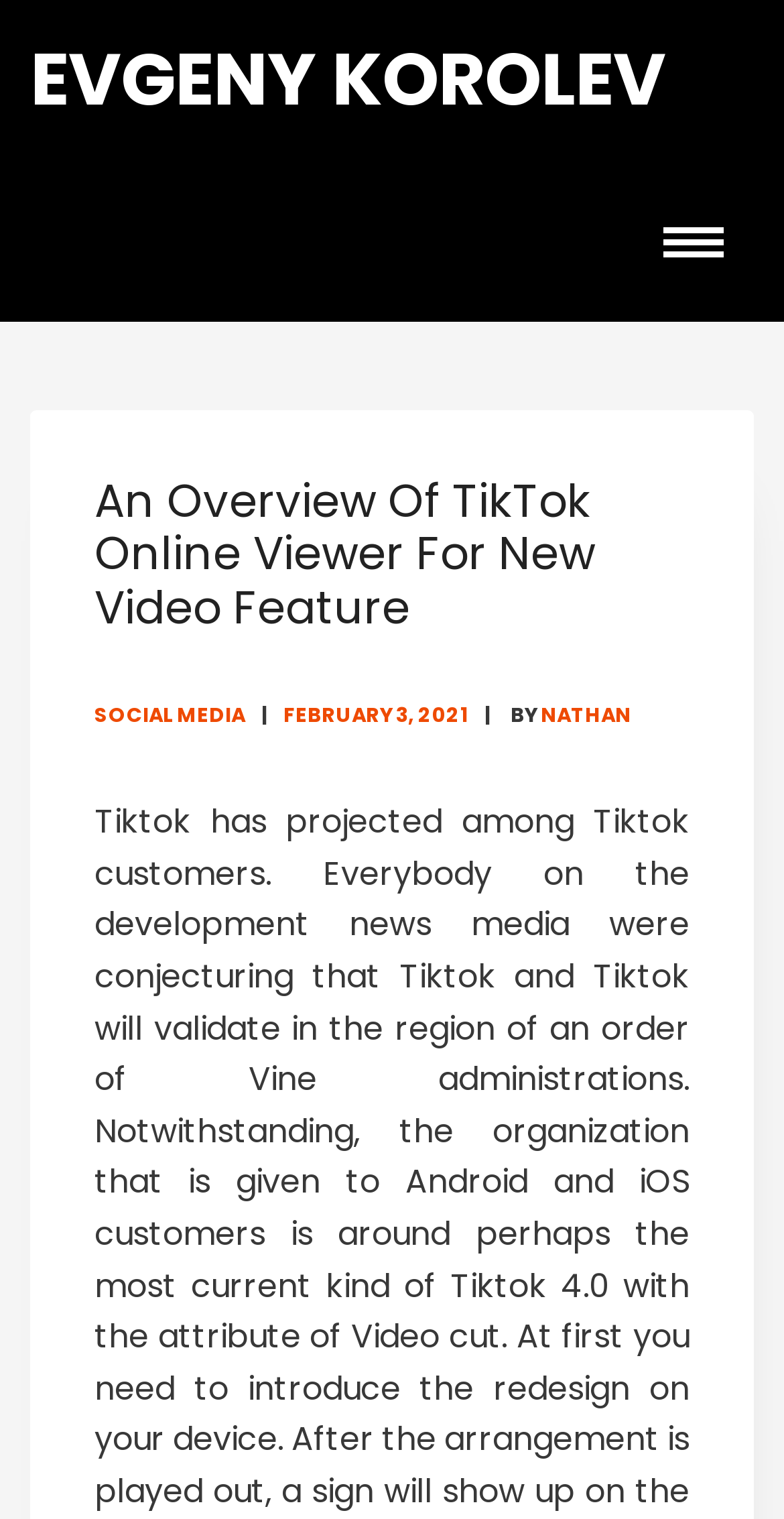Determine the bounding box coordinates (top-left x, top-left y, bottom-right x, bottom-right y) of the UI element described in the following text: Nathan

[0.69, 0.461, 0.805, 0.481]